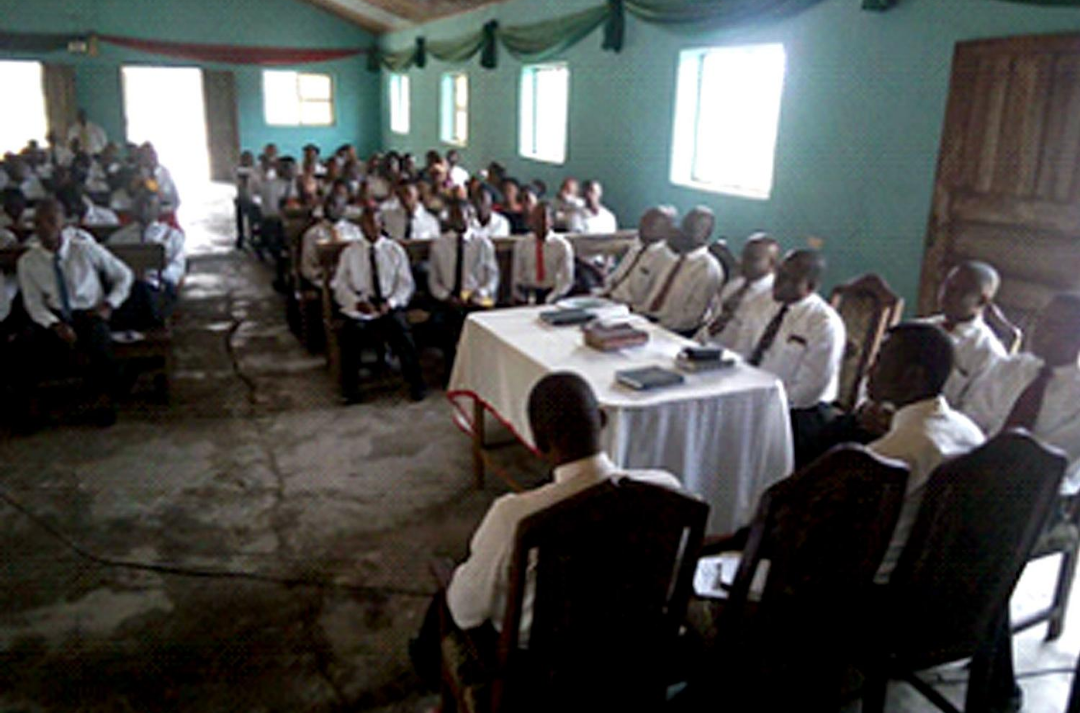What is on the table at the front of the room?
Refer to the image and provide a detailed answer to the question.

The caption states that a table is set up with several books, likely referencing important teachings or materials relevant to their discussions, which implies that the table has several books on it.